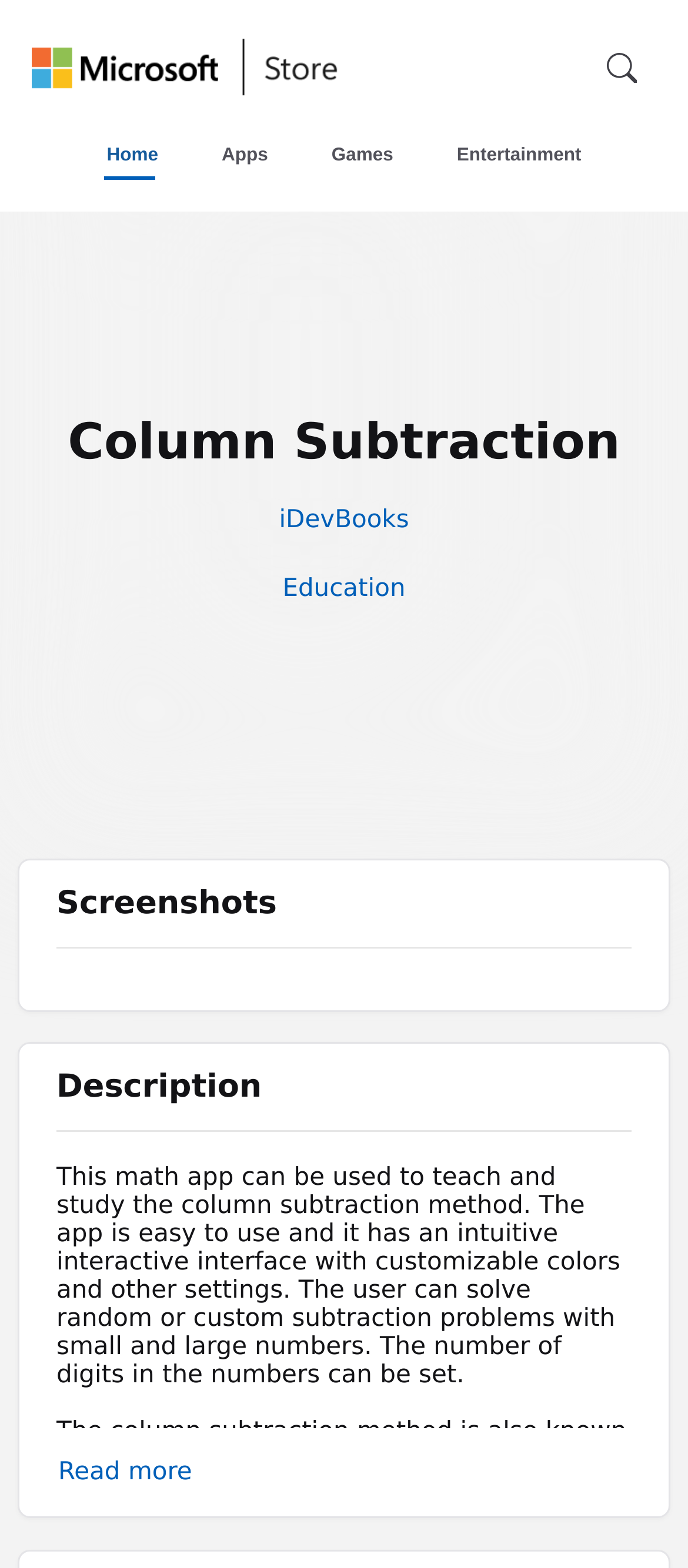Please identify the bounding box coordinates of the element's region that I should click in order to complete the following instruction: "Go to the Home page". The bounding box coordinates consist of four float numbers between 0 and 1, i.e., [left, top, right, bottom].

[0.108, 0.076, 0.277, 0.123]